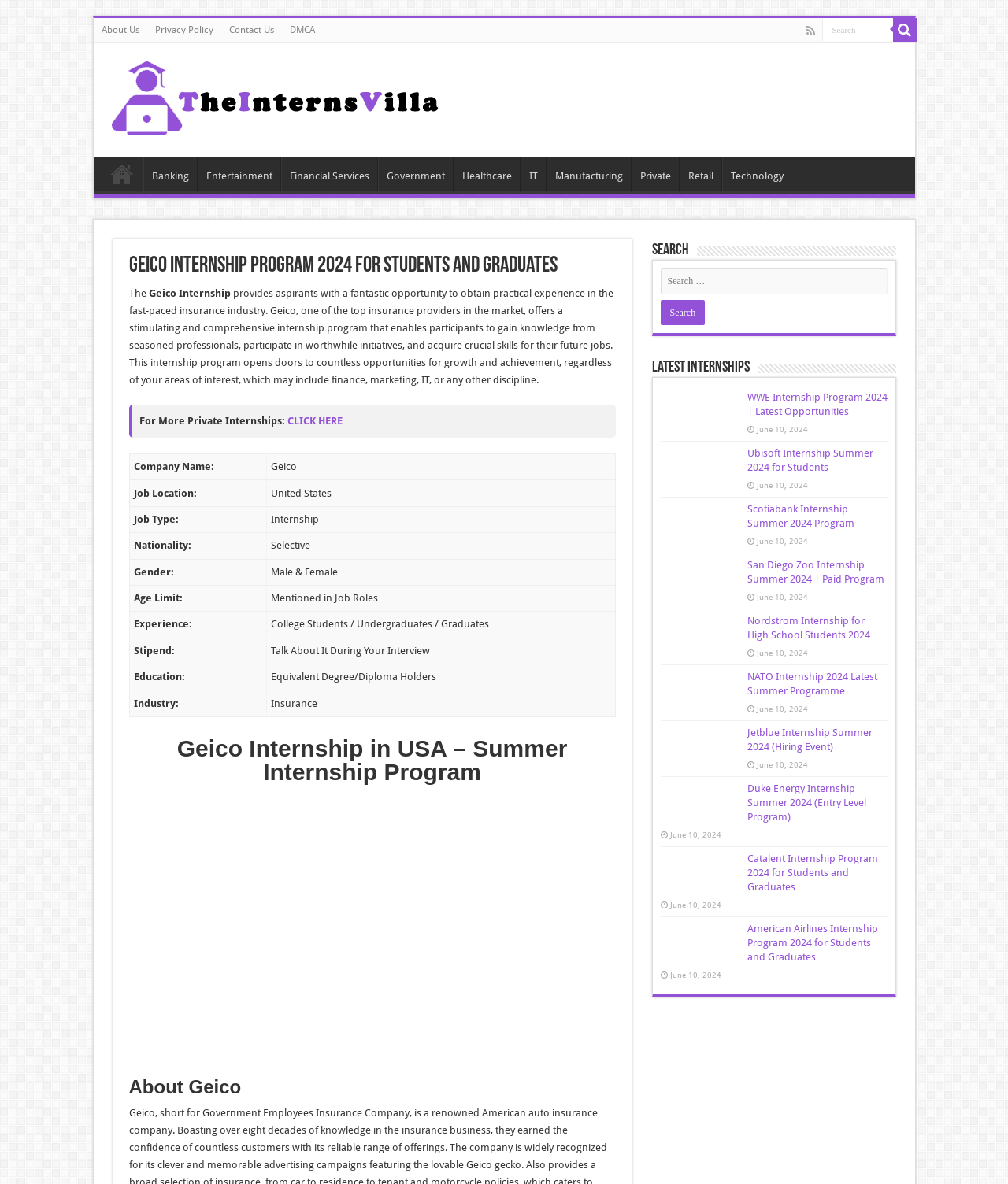What type of job is being offered?
Give a detailed and exhaustive answer to the question.

The job type is mentioned in the table under the 'Job Type:' column, which is 'Internship'.